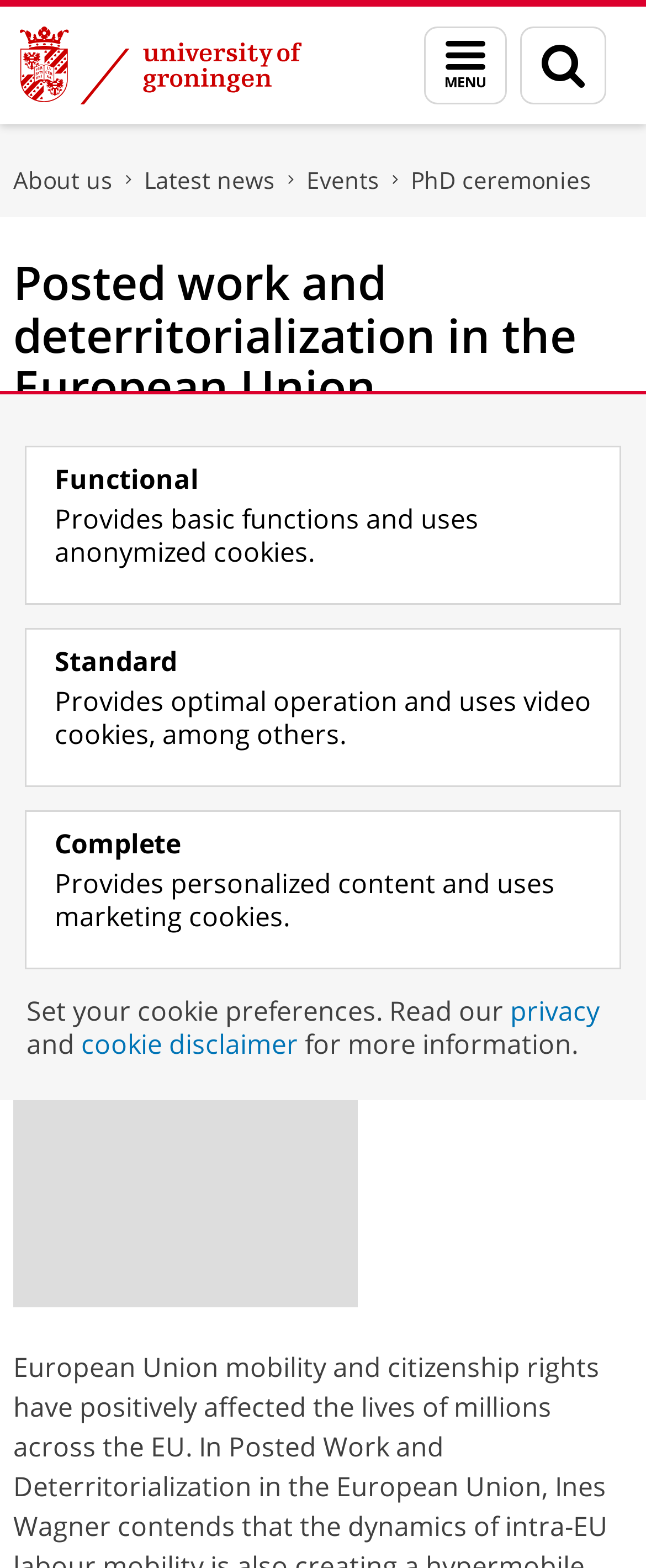Please answer the following question using a single word or phrase: 
What is the faculty of the PhD candidate?

Economics and Business